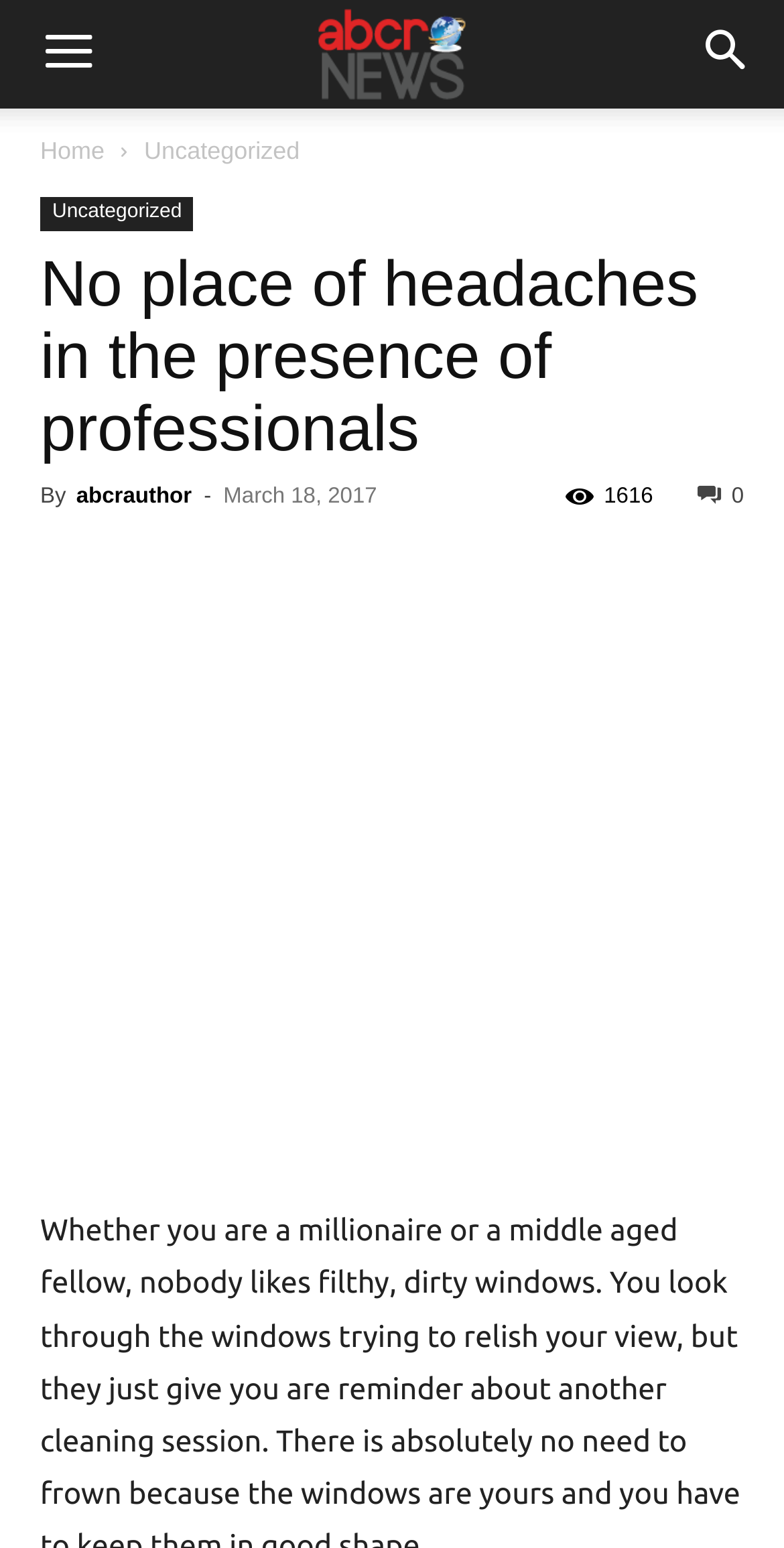Use a single word or phrase to answer the following:
What is the category of the article?

Uncategorized